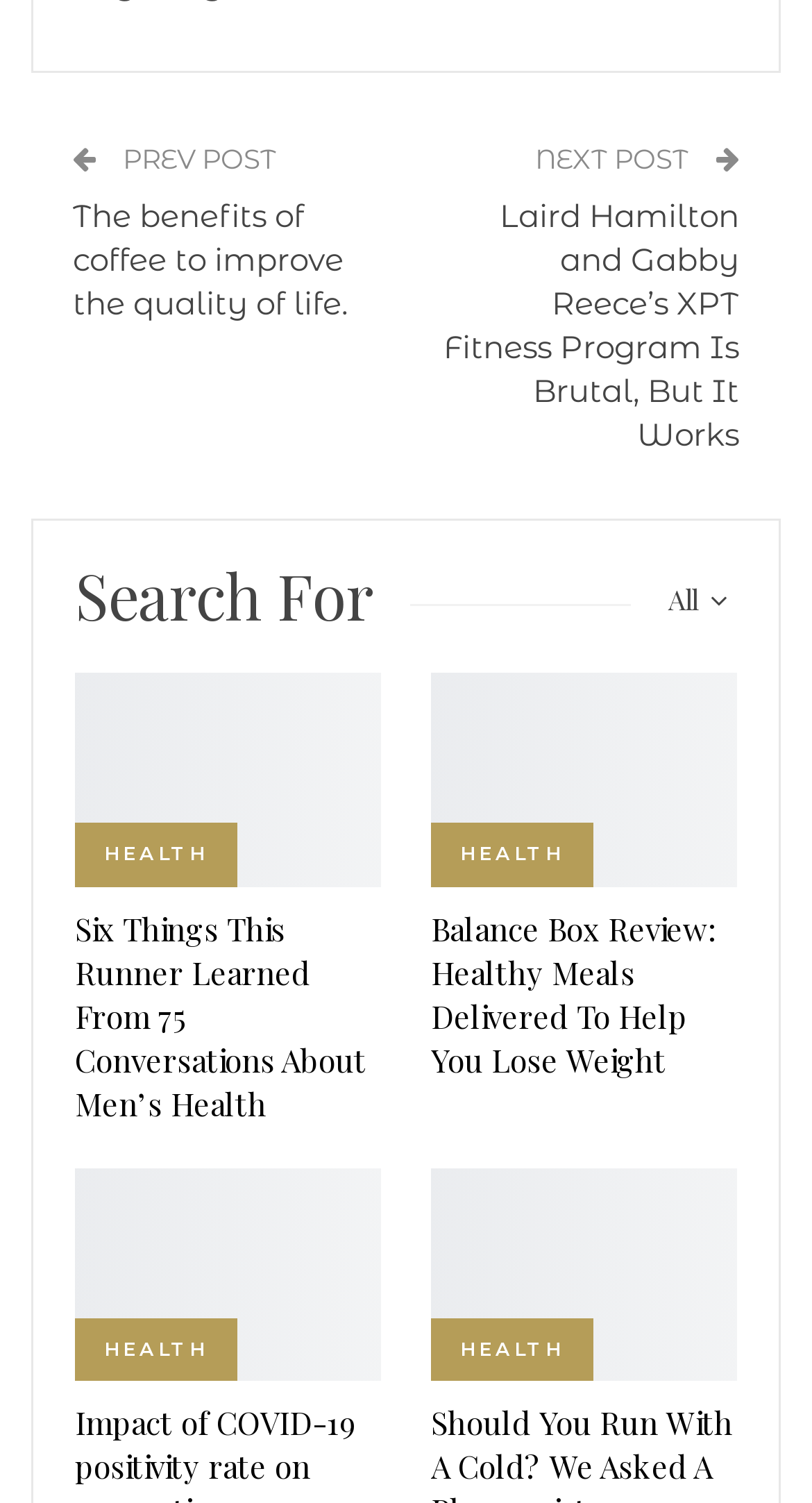Kindly provide the bounding box coordinates of the section you need to click on to fulfill the given instruction: "View the HEALTH category".

[0.092, 0.548, 0.292, 0.59]